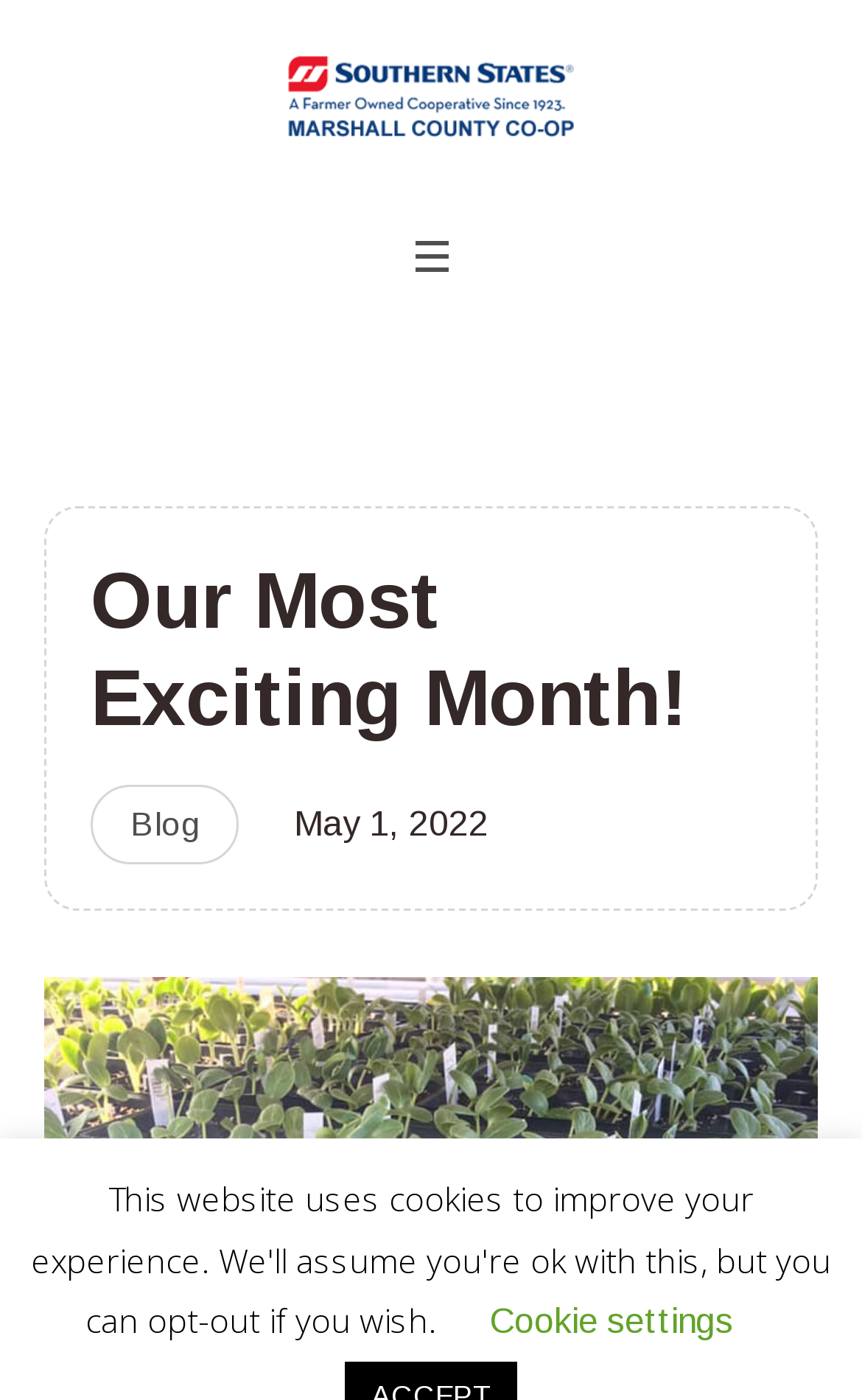Identify the bounding box coordinates for the UI element described as: "title="Our Most Exciting Month!"".

[0.051, 0.867, 0.949, 0.894]